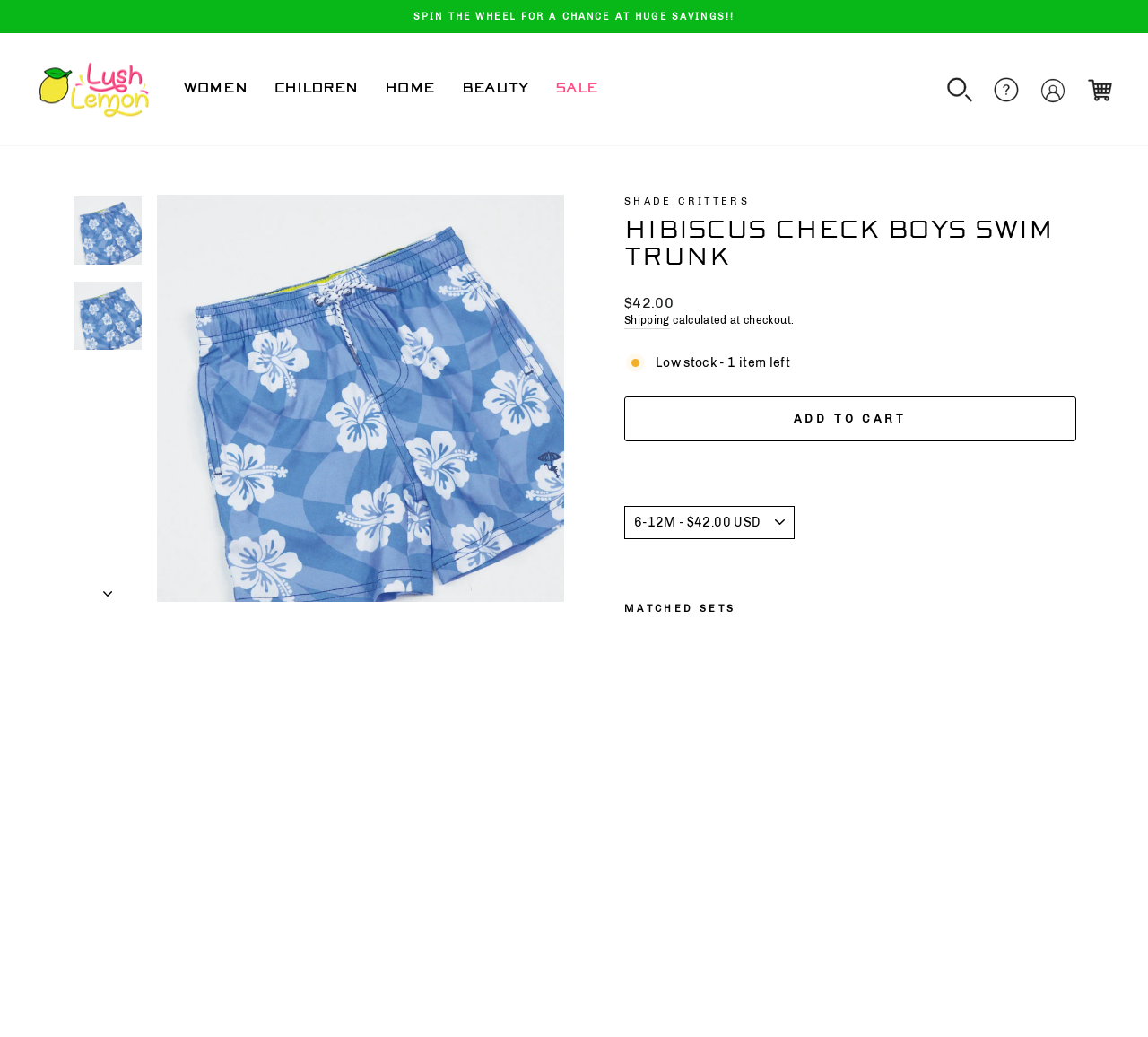Review the image closely and give a comprehensive answer to the question: How many items are left in stock?

I found the number of items left in stock by looking at the StaticText element with the text 'Low stock - 1 item left' which is located near the 'ADD TO CART' button.